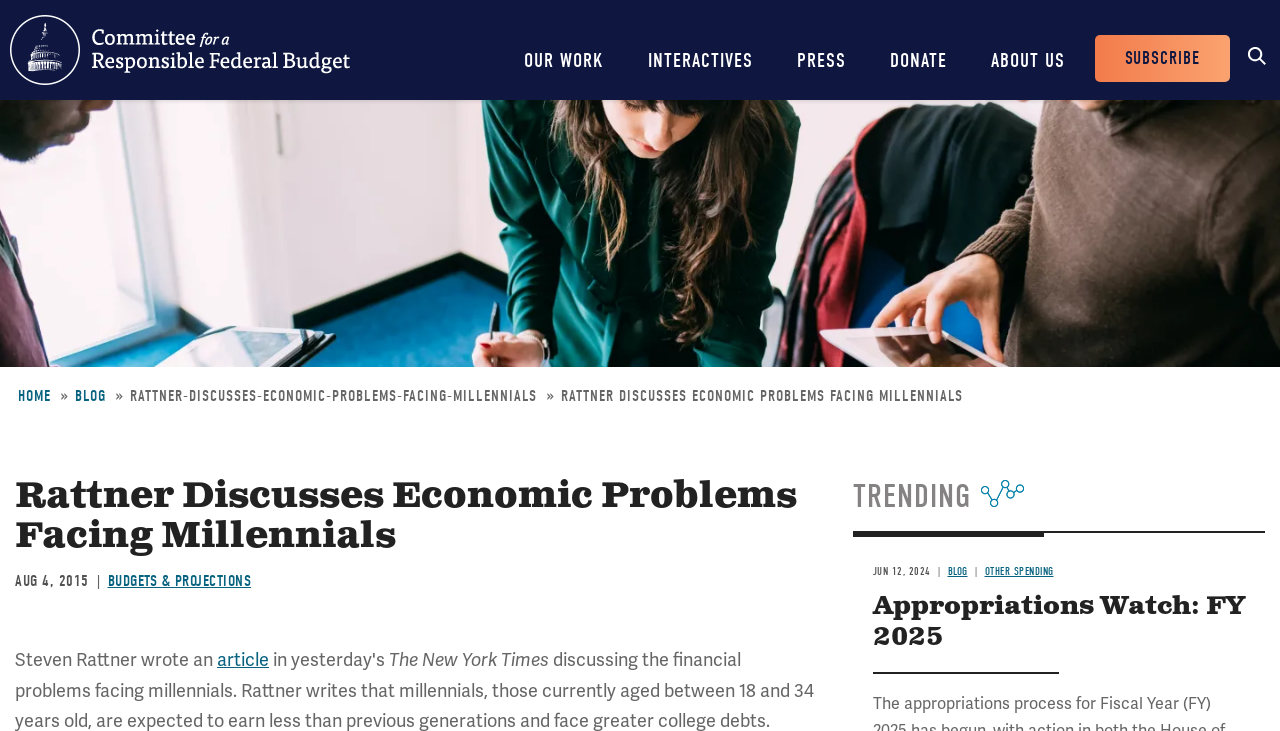Bounding box coordinates are to be given in the format (top-left x, top-left y, bottom-right x, bottom-right y). All values must be floating point numbers between 0 and 1. Provide the bounding box coordinate for the UI element described as: Budgets & Projections

[0.084, 0.783, 0.196, 0.807]